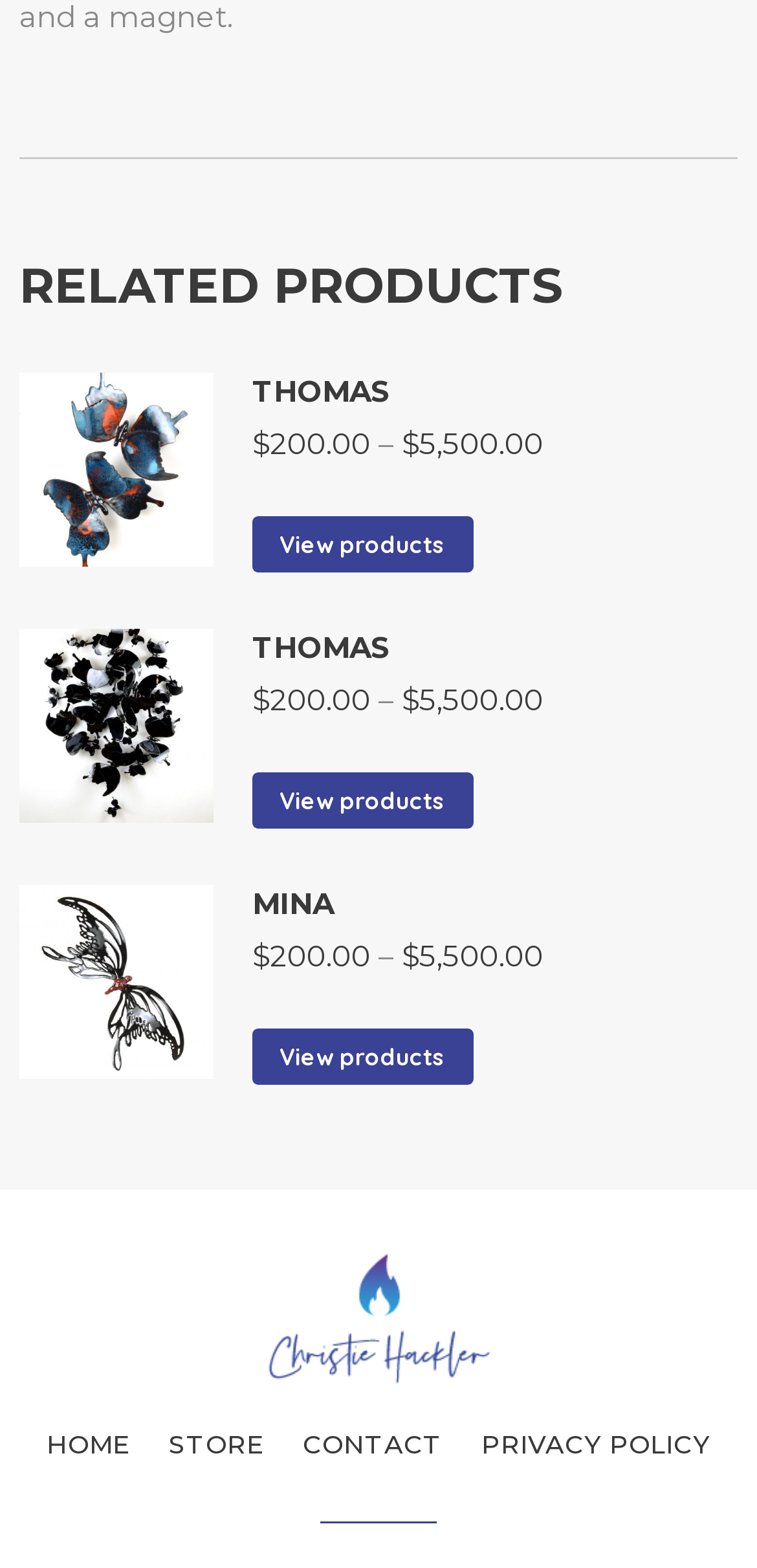Specify the bounding box coordinates of the element's region that should be clicked to achieve the following instruction: "Download Alexa Android app". The bounding box coordinates consist of four float numbers between 0 and 1, in the format [left, top, right, bottom].

None